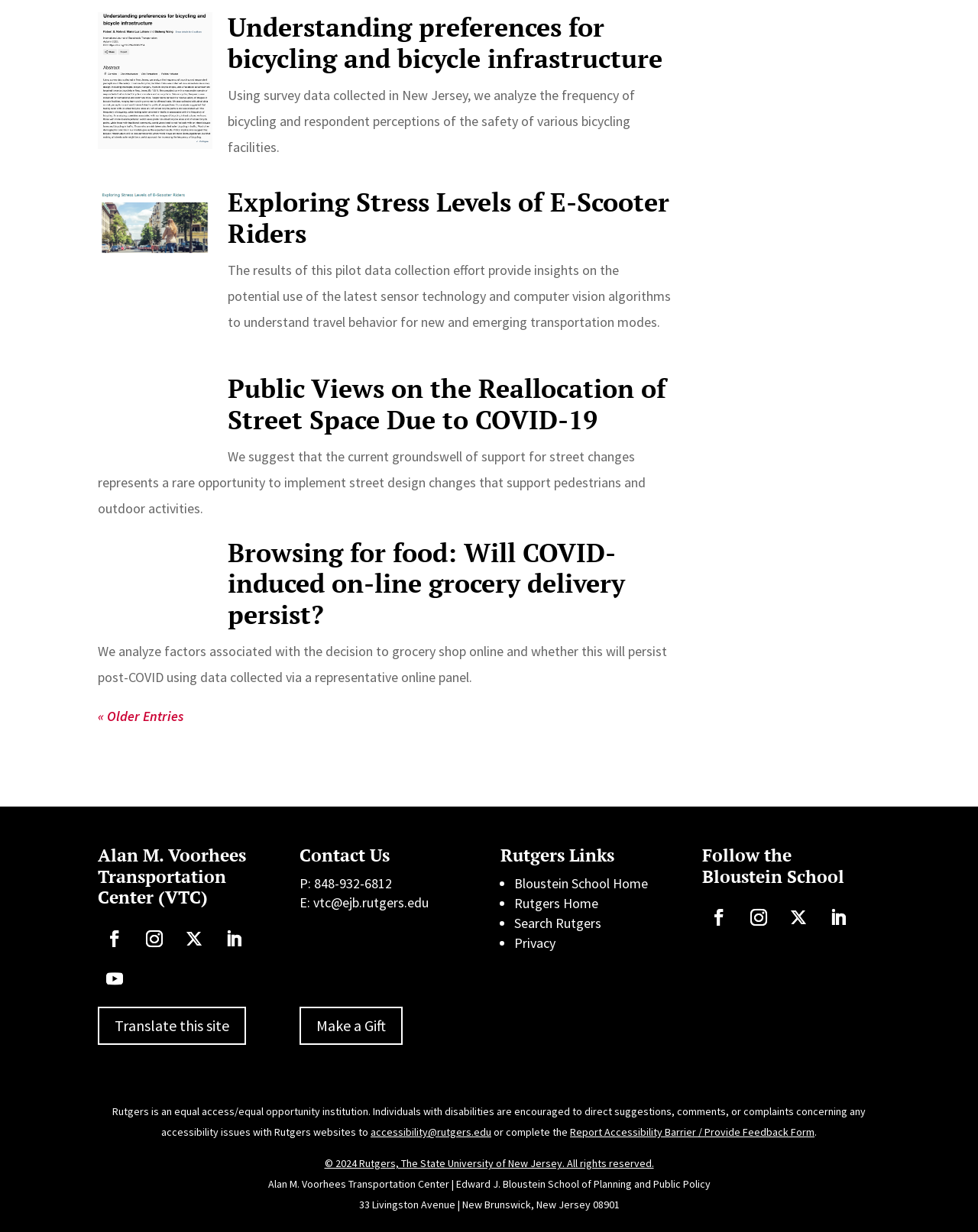Determine the bounding box coordinates for the UI element with the following description: "Learn Malayalam". The coordinates should be four float numbers between 0 and 1, represented as [left, top, right, bottom].

None